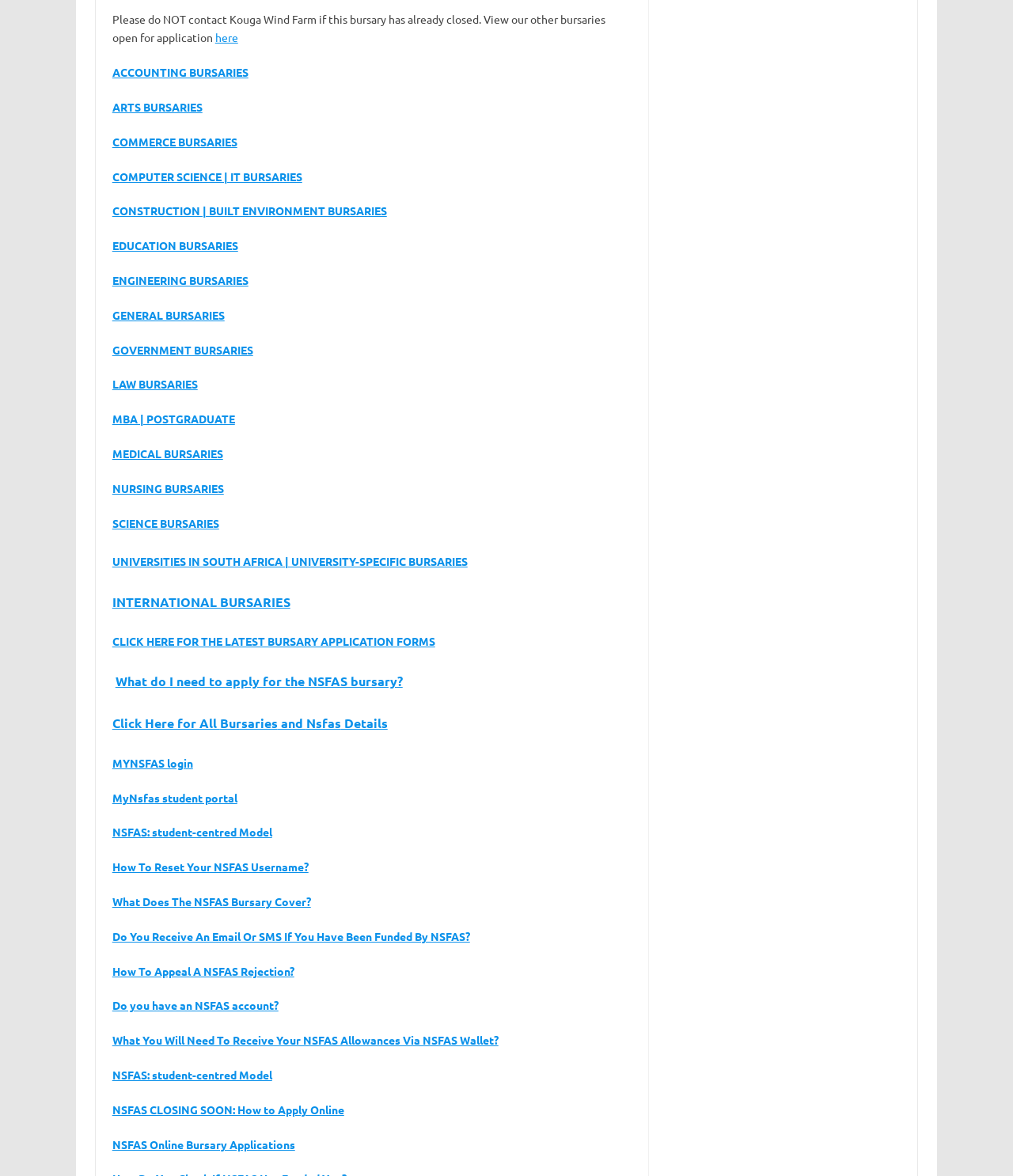Please provide the bounding box coordinates for the element that needs to be clicked to perform the following instruction: "Check NSFAS Online Bursary Applications". The coordinates should be given as four float numbers between 0 and 1, i.e., [left, top, right, bottom].

[0.111, 0.967, 0.291, 0.979]